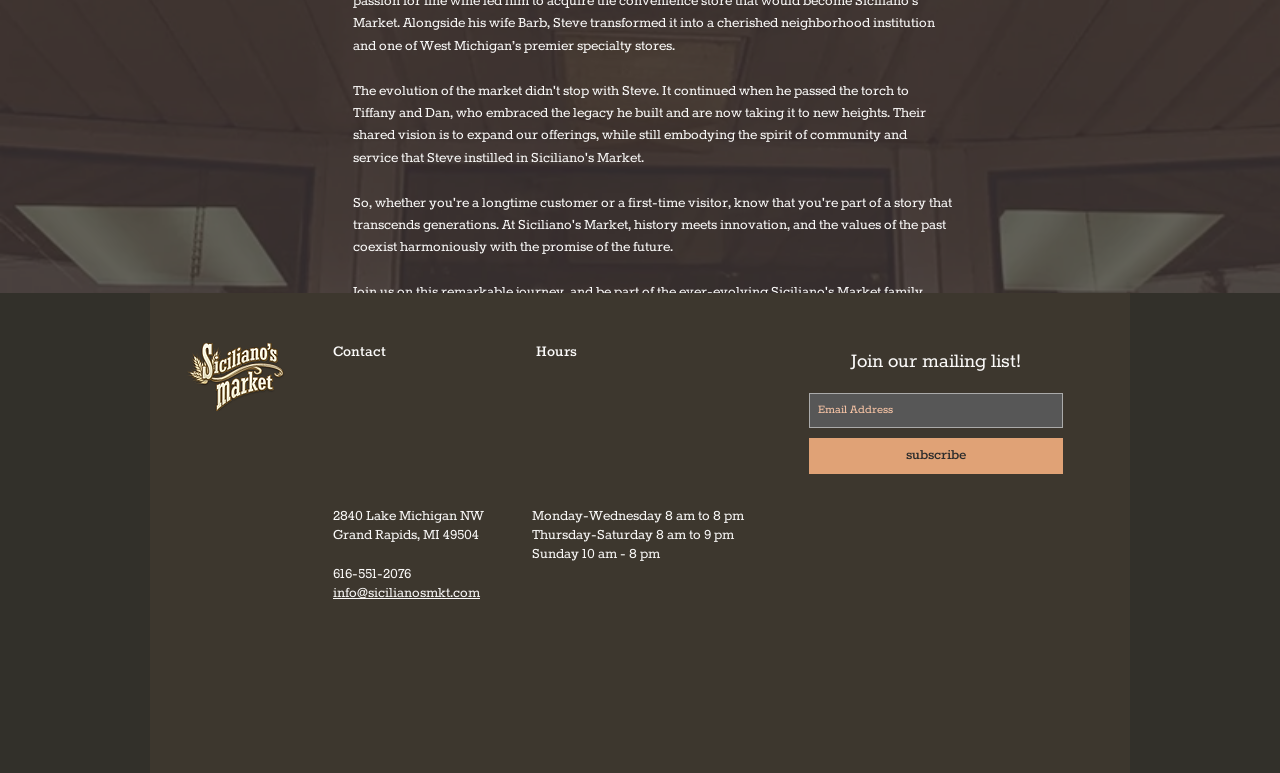Using the information in the image, give a detailed answer to the following question: How many social media platforms are listed?

I found the social media platforms by looking at the section that lists the social media links. There are three links listed: Facebook, Twitter, and Instagram.